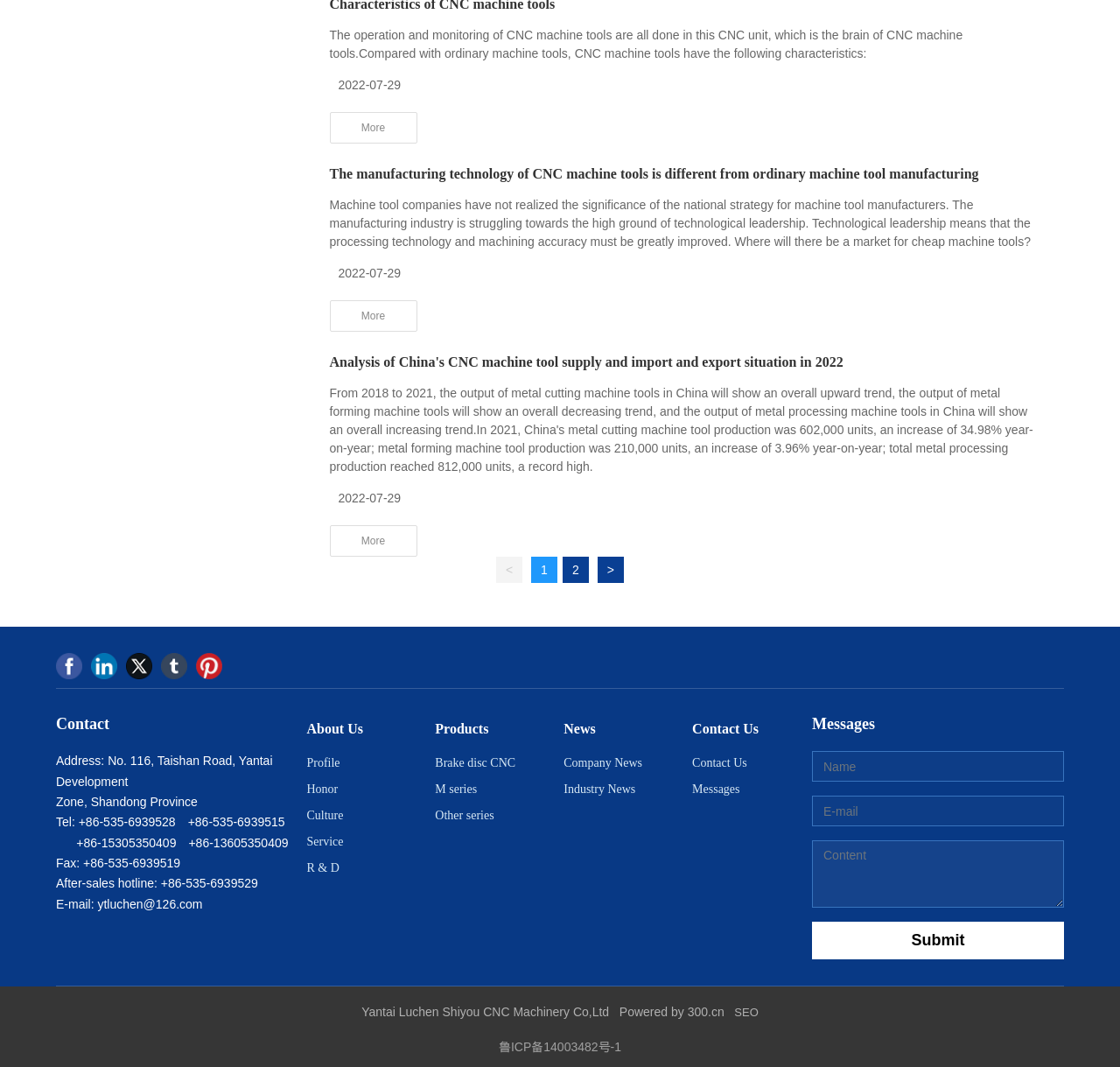What is the purpose of the CNC unit?
Provide a thorough and detailed answer to the question.

I found this information by reading the text associated with the link 'The operation and monitoring of CNC machine tools are all done in this CNC unit, which is the brain of CNC machine tools.' This text suggests that the CNC unit is the central control system of CNC machine tools.